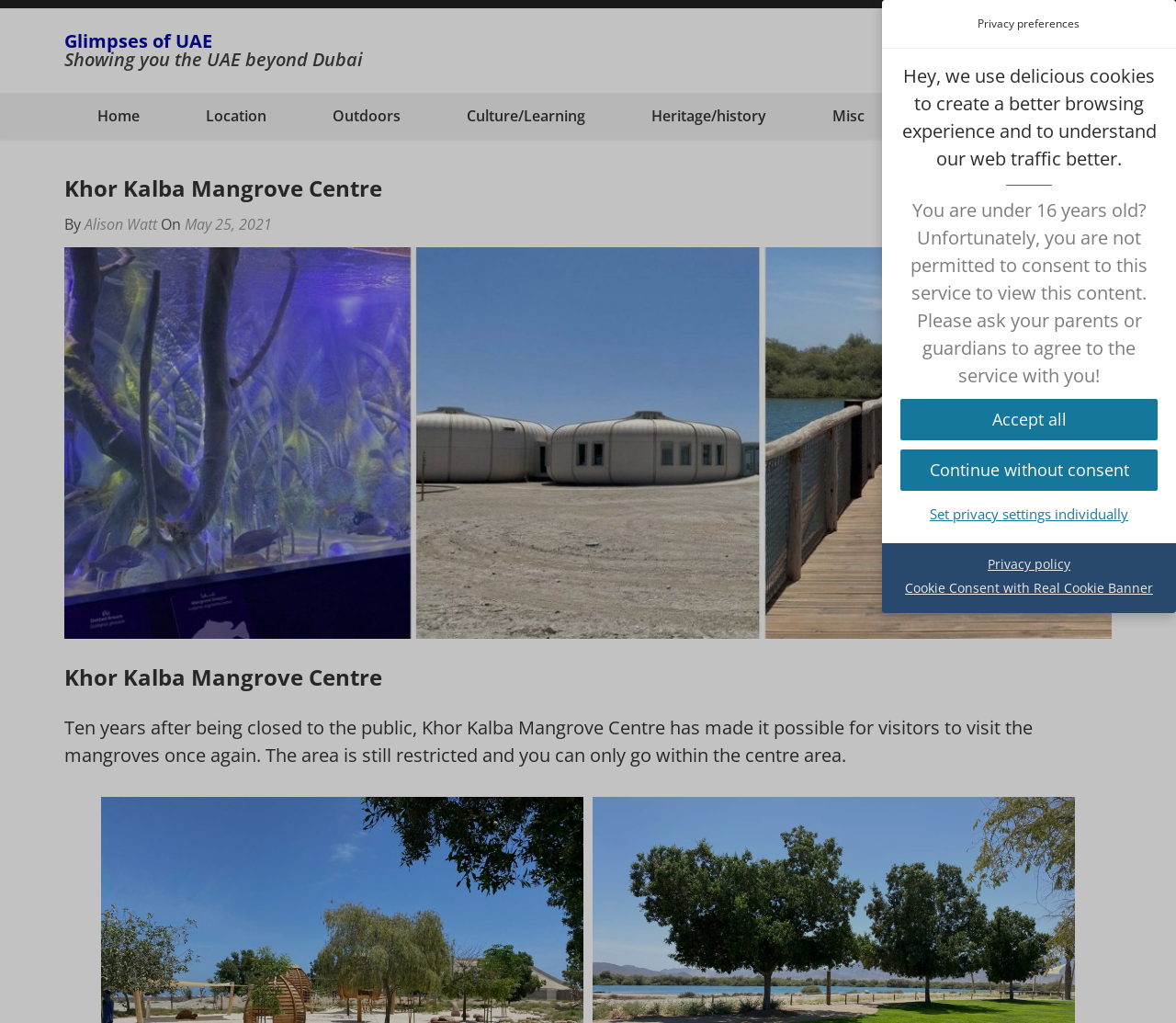Provide a brief response using a word or short phrase to this question:
What is the topic related to the webpage content?

mangrove centre